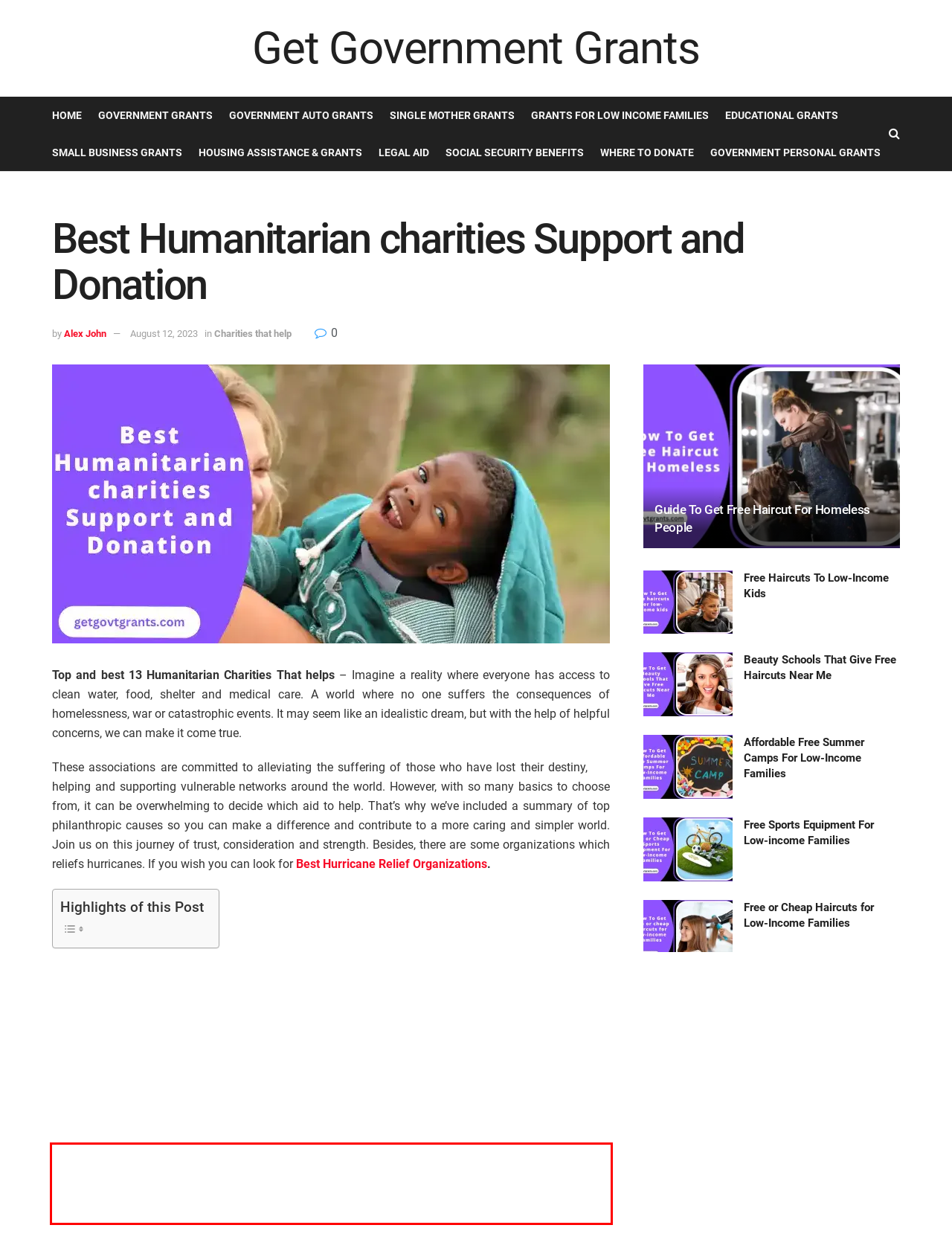In the screenshot of the webpage, find the red bounding box and perform OCR to obtain the text content restricted within this red bounding box.

The association responds to disease and plague outbreaks and focuses on area welfare and disease control. IMC works with neighborhood networks and associations to ensure its projects are sustainable and compelling over the long term. With a rating of 89% and 3 out of 4 stars in the Charity Navigator, IMC is a conscientious wealth manager and guarantees simplicity in its tasks.